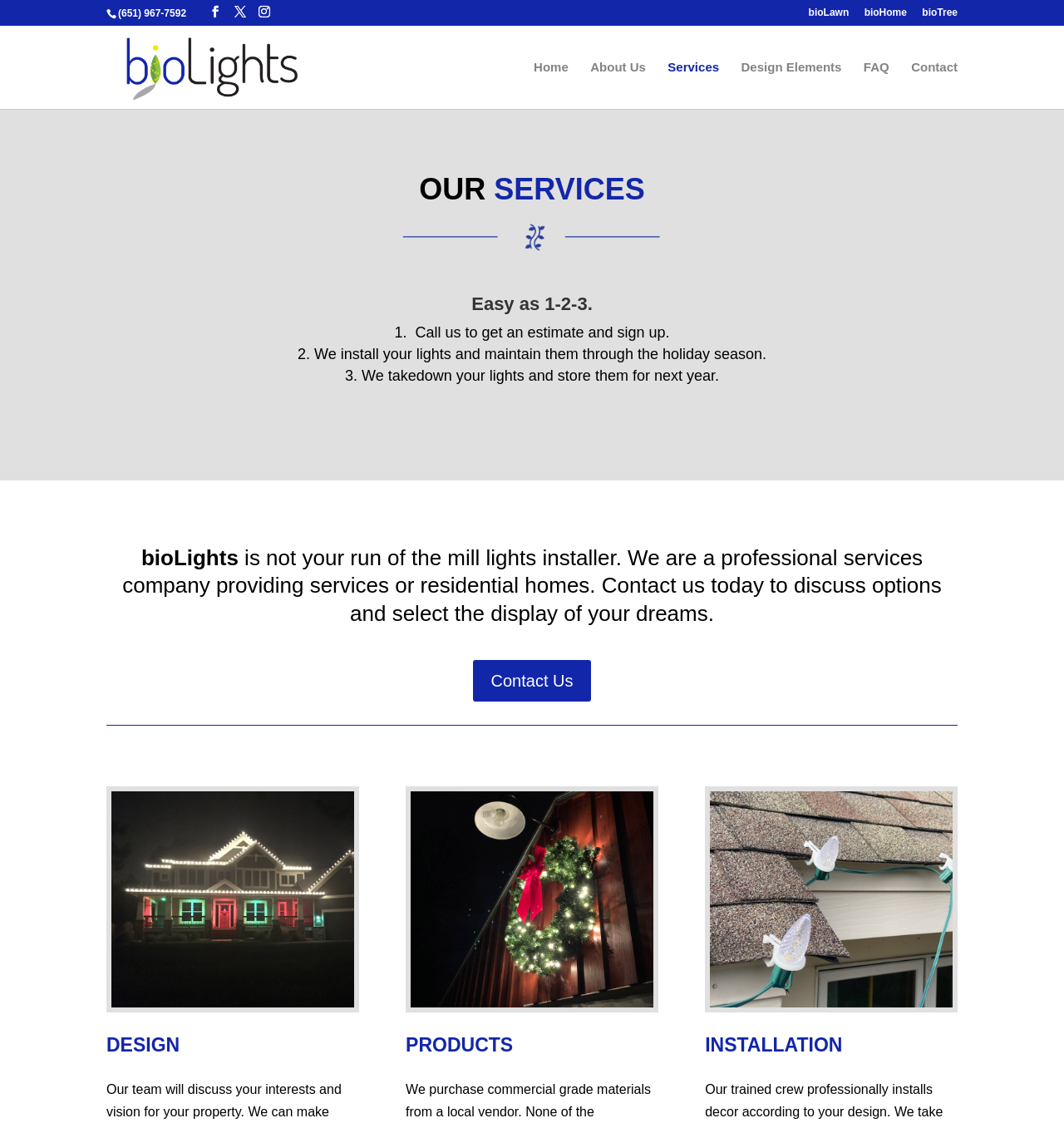Locate the bounding box coordinates of the area you need to click to fulfill this instruction: 'Contact Us'. The coordinates must be in the form of four float numbers ranging from 0 to 1: [left, top, right, bottom].

[0.444, 0.588, 0.556, 0.625]